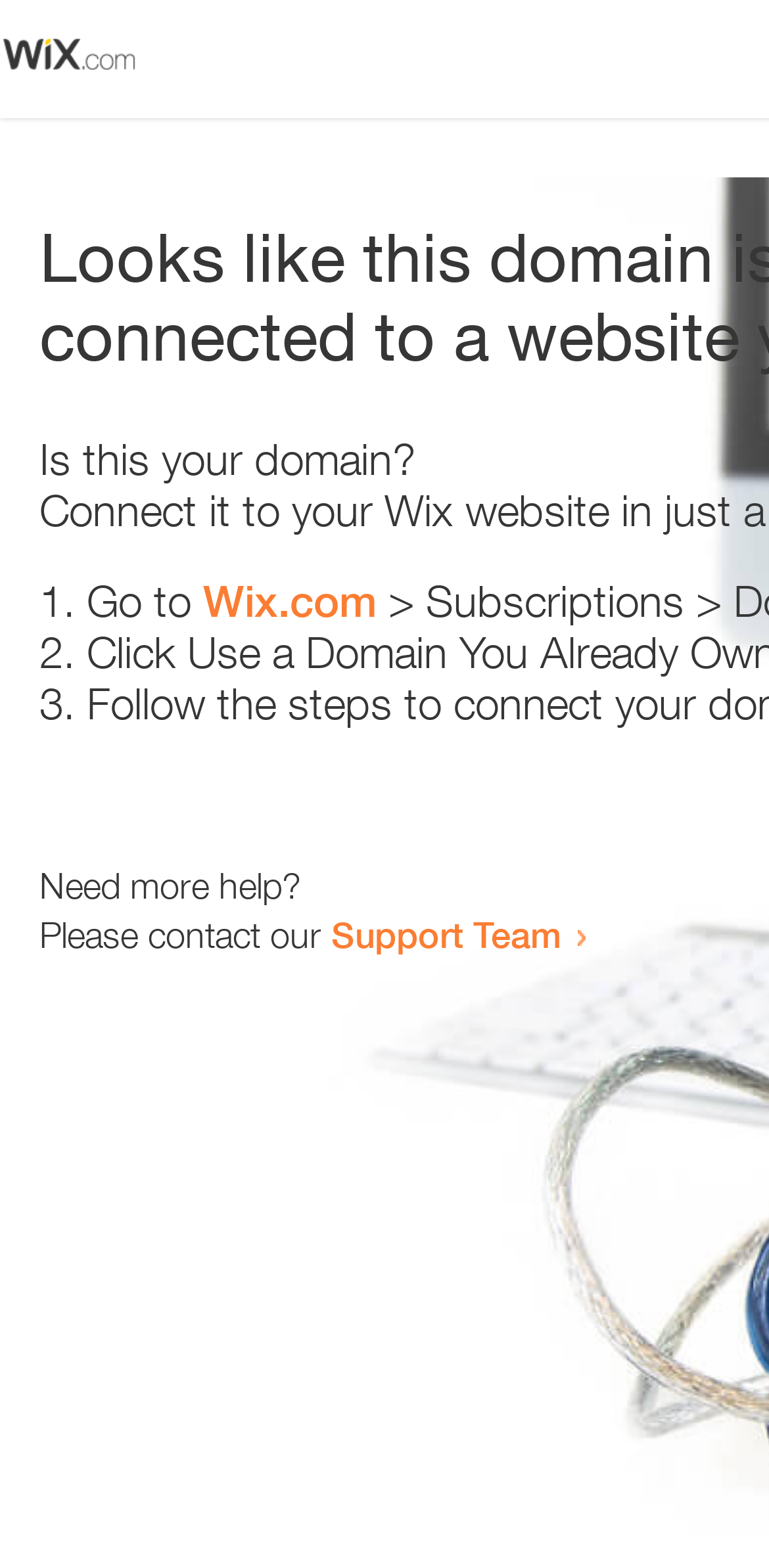Generate a comprehensive description of the webpage.

The webpage appears to be an error page, with a small image at the top left corner. Below the image, there is a heading that reads "Is this your domain?" centered on the page. 

Underneath the heading, there is a numbered list with three items. The first item starts with "1." and is followed by the text "Go to" and a link to "Wix.com". The second item starts with "2." and the third item starts with "3.", but their contents are not specified. 

At the bottom of the page, there is a section that provides additional help options. It starts with the text "Need more help?" and is followed by a sentence that reads "Please contact our". This sentence is completed with a link to the "Support Team".